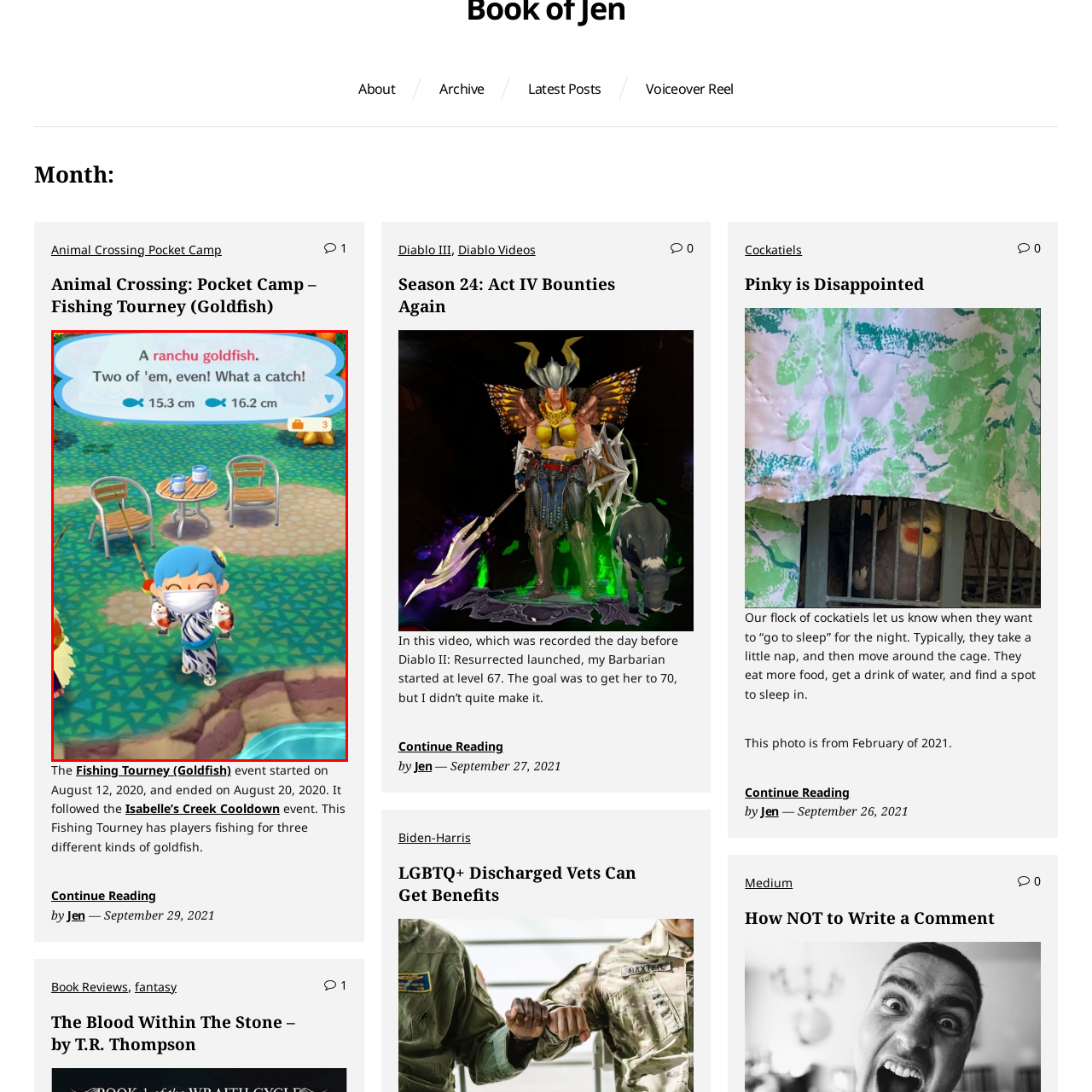What is the size of the larger ranchu goldfish?
Analyze the image surrounded by the red bounding box and answer the question in detail.

The caption notes that the sizes of the fish are 15.3 cm and 16.2 cm, and since 16.2 cm is the larger of the two sizes, it is the size of the larger ranchu goldfish.